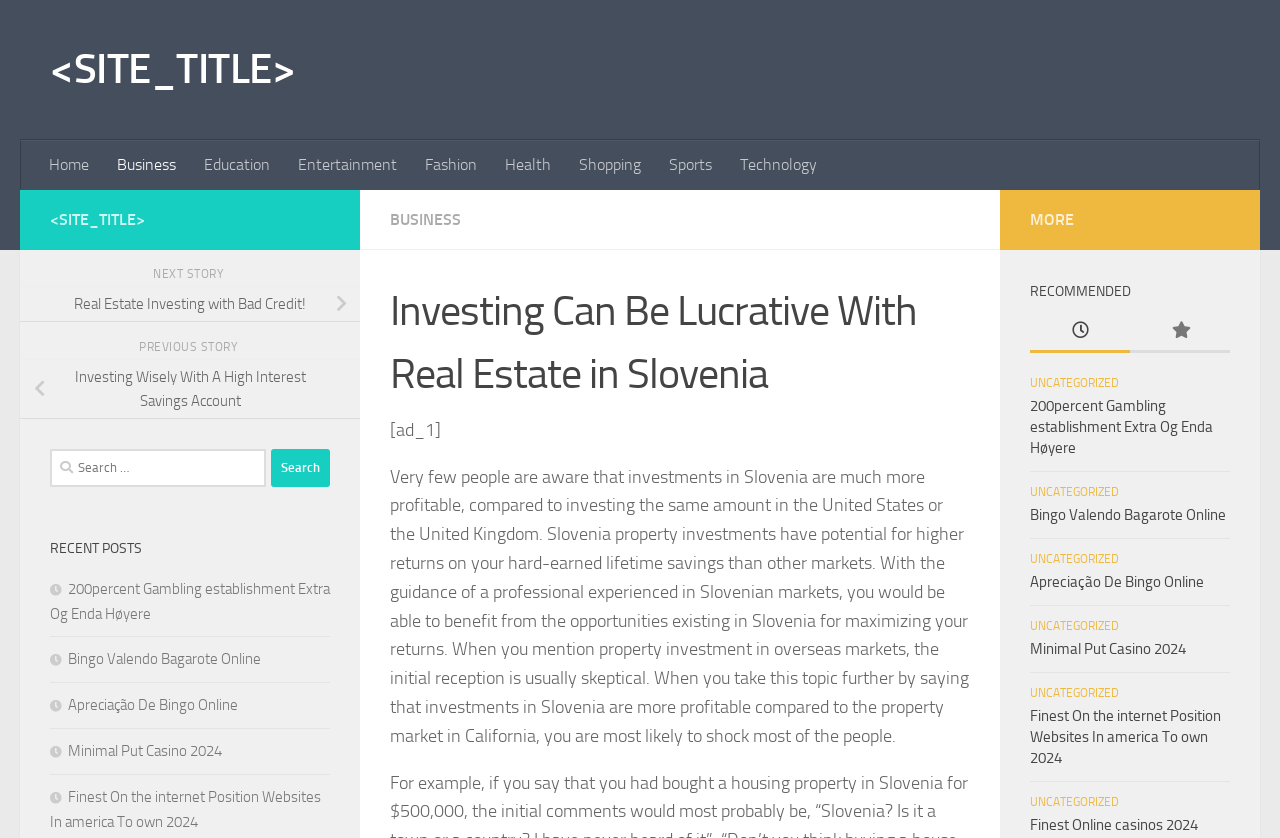Specify the bounding box coordinates of the region I need to click to perform the following instruction: "Click on 'Home'". The coordinates must be four float numbers in the range of 0 to 1, i.e., [left, top, right, bottom].

[0.027, 0.167, 0.08, 0.227]